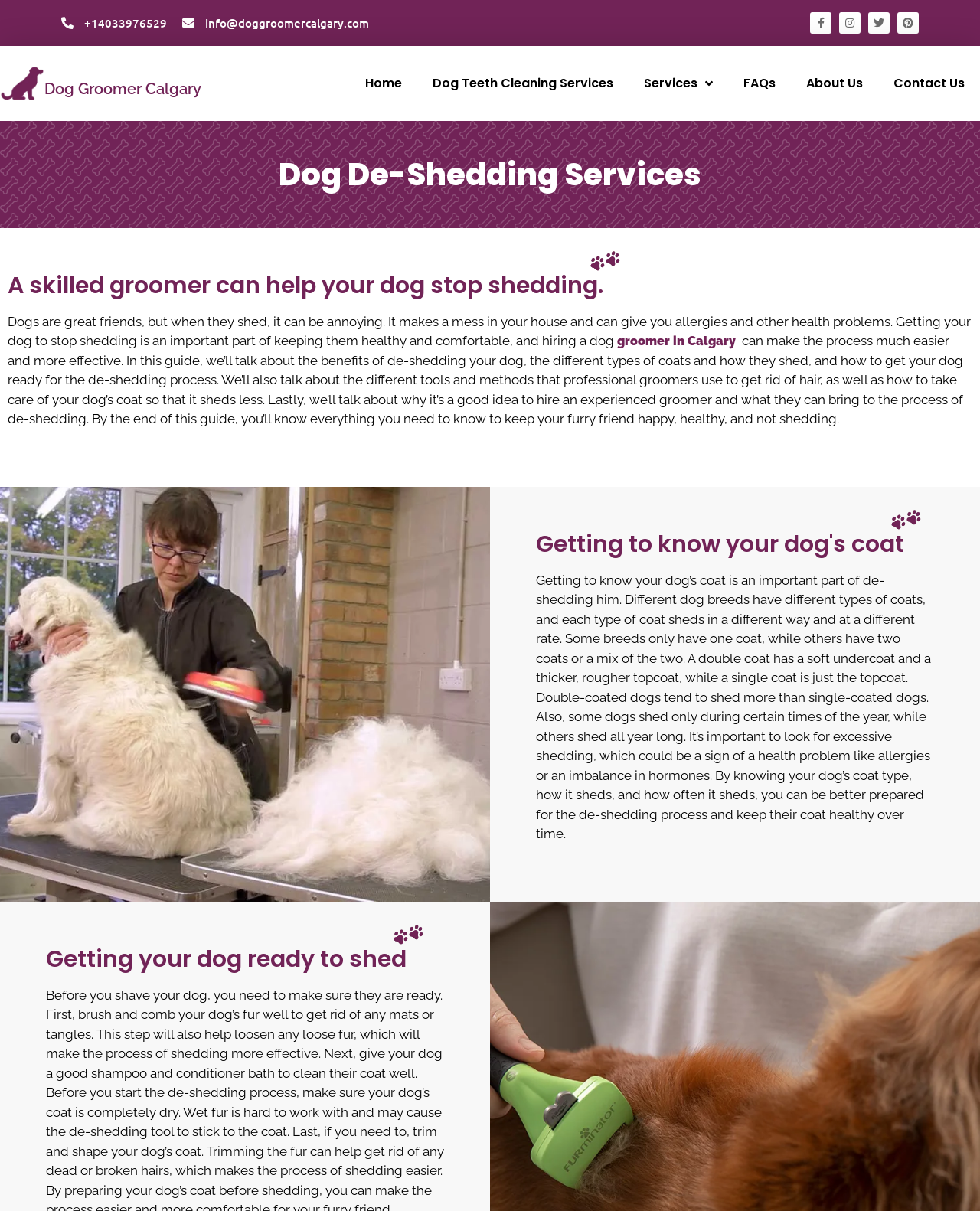What is the phone number to contact the dog groomer?
Based on the image, give a concise answer in the form of a single word or short phrase.

+14033976529